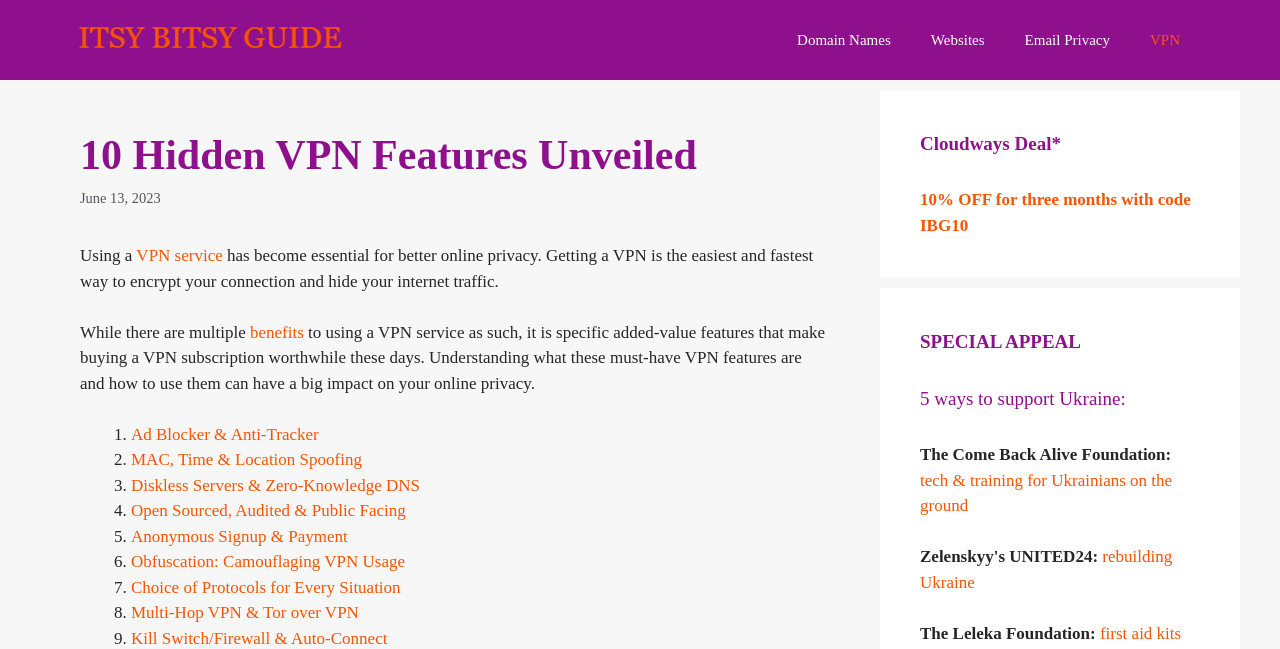Pinpoint the bounding box coordinates of the element to be clicked to execute the instruction: "Read more about 'Ad Blocker & Anti-Tracker'".

[0.102, 0.655, 0.249, 0.684]